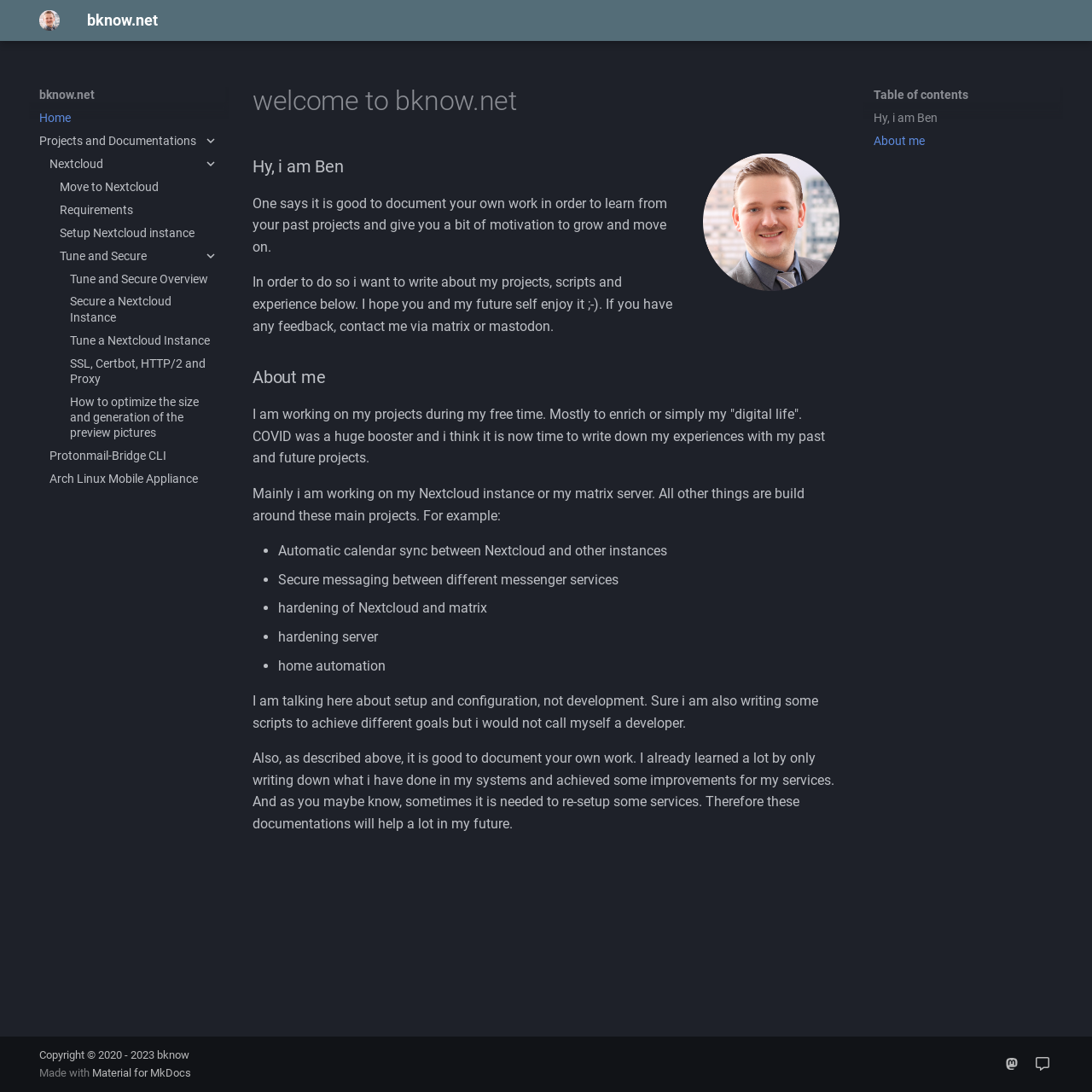What is the main topic of the website?
Please provide a single word or phrase based on the screenshot.

Nextcloud and projects